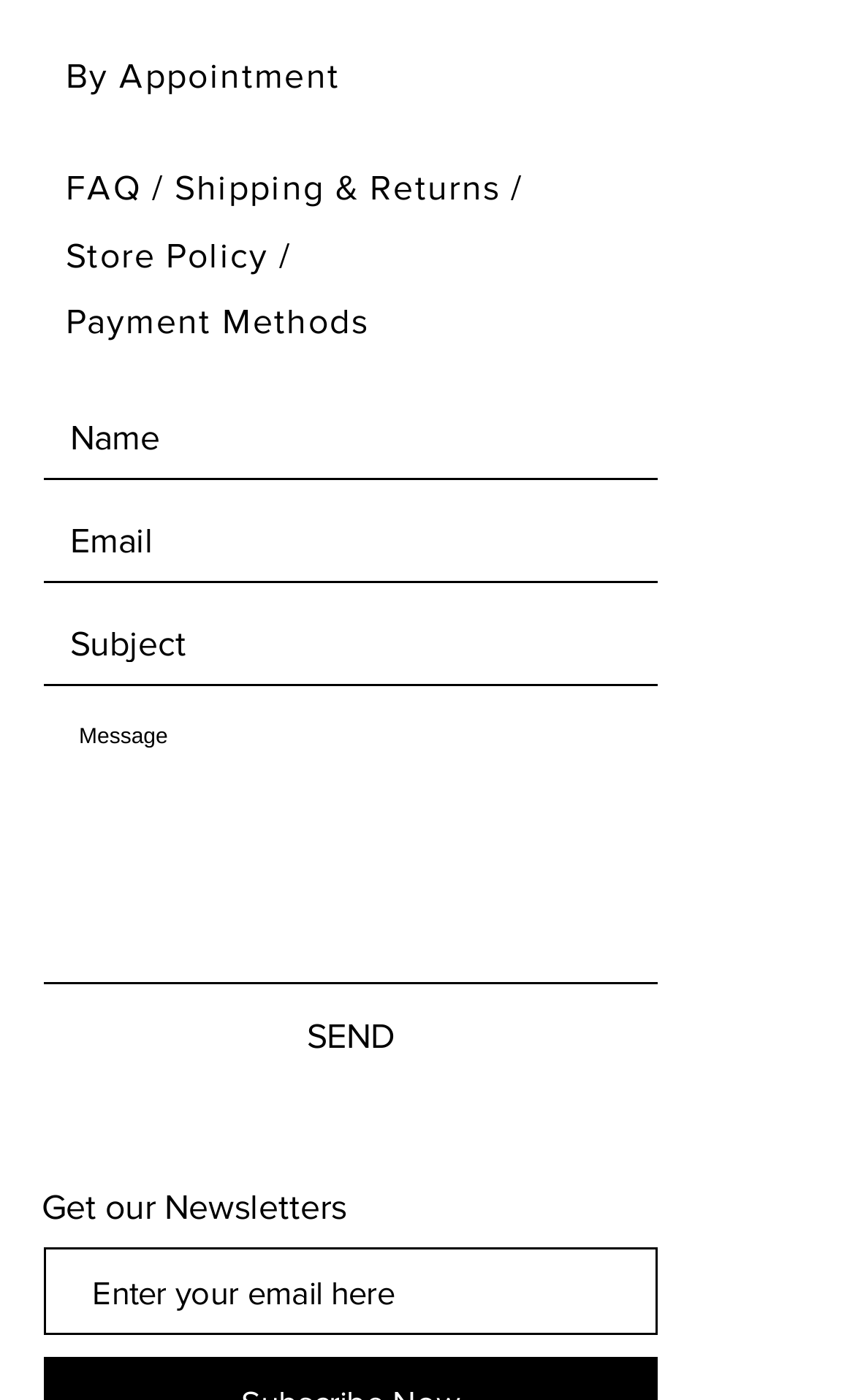Please analyze the image and provide a thorough answer to the question:
What is the purpose of the button on the webpage?

The button on the webpage is labeled 'SEND' and is located below the textboxes. Its purpose is to send a message or a query to the website owner or administrator.